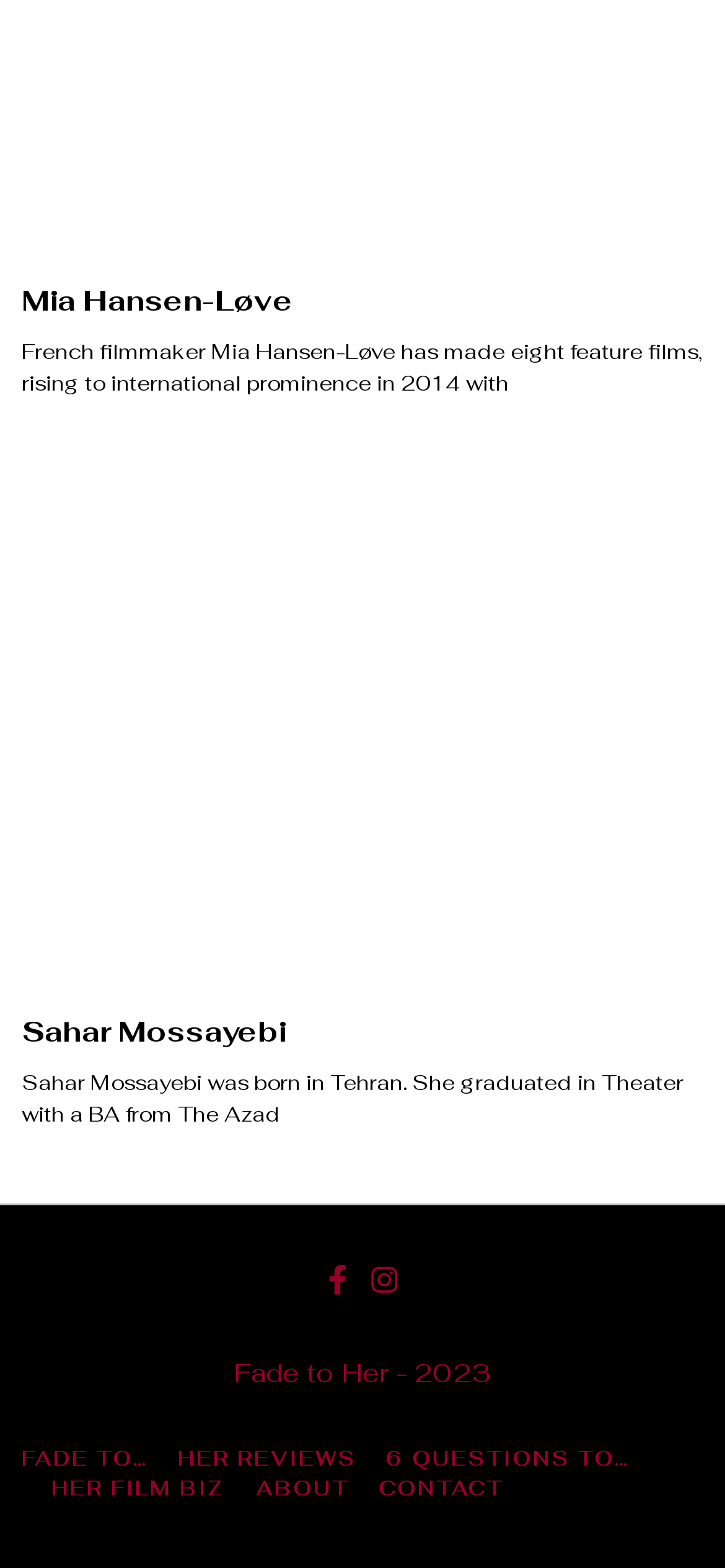Show me the bounding box coordinates of the clickable region to achieve the task as per the instruction: "Go to HER FILM BIZ page".

[0.071, 0.94, 0.312, 0.959]